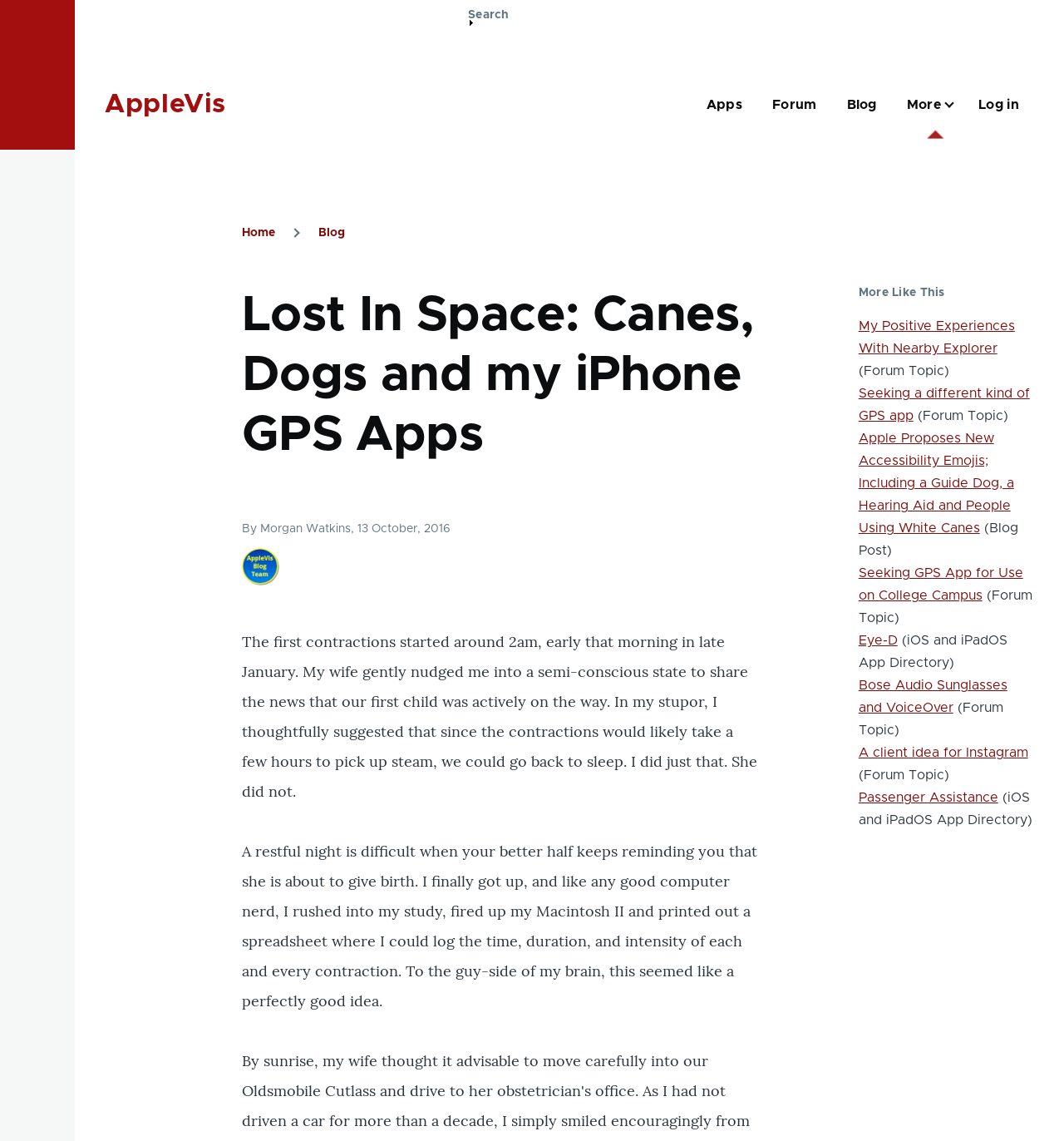What is the purpose of the search button?
Using the visual information, answer the question in a single word or phrase.

Site search